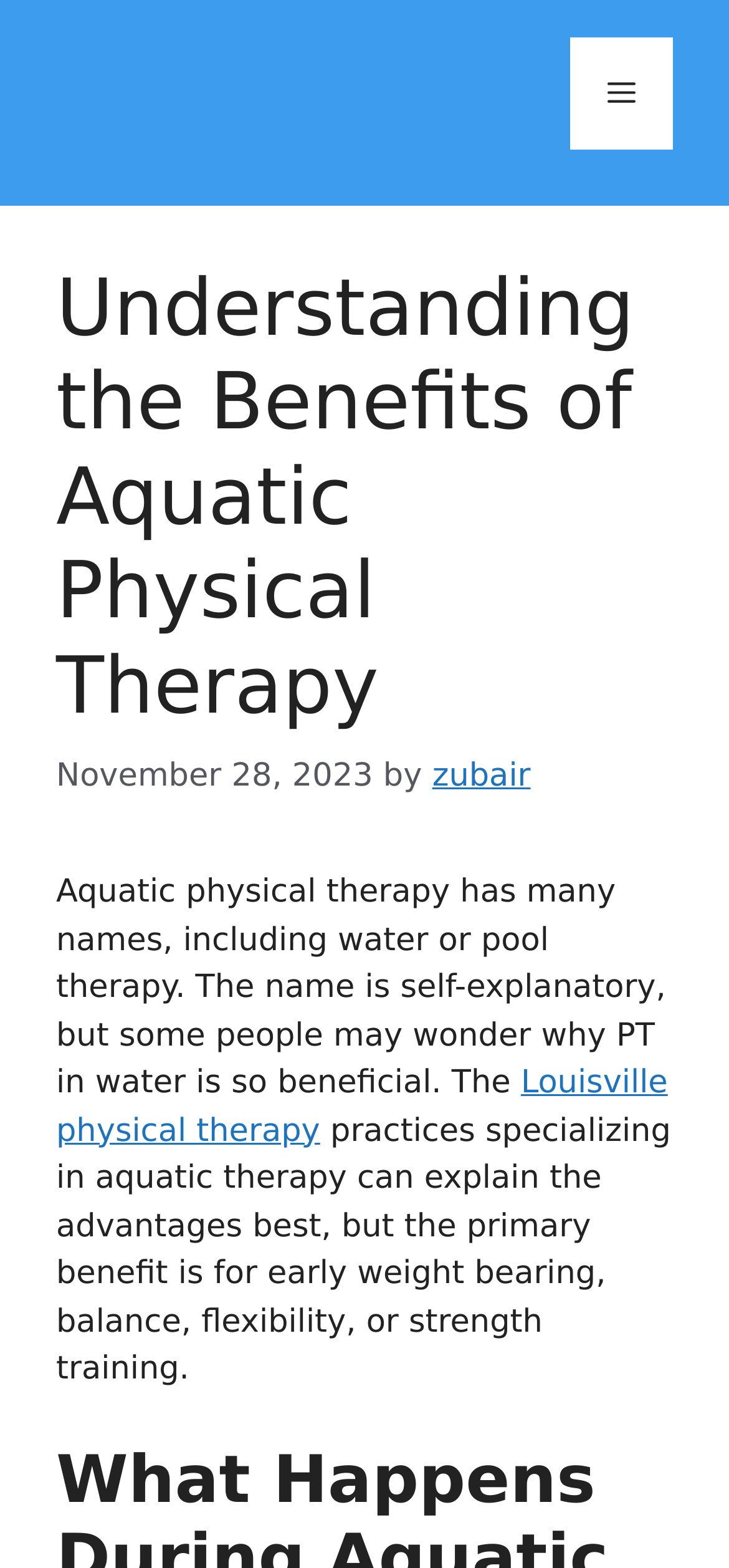What is another name for aquatic physical therapy?
Use the image to answer the question with a single word or phrase.

water or pool therapy